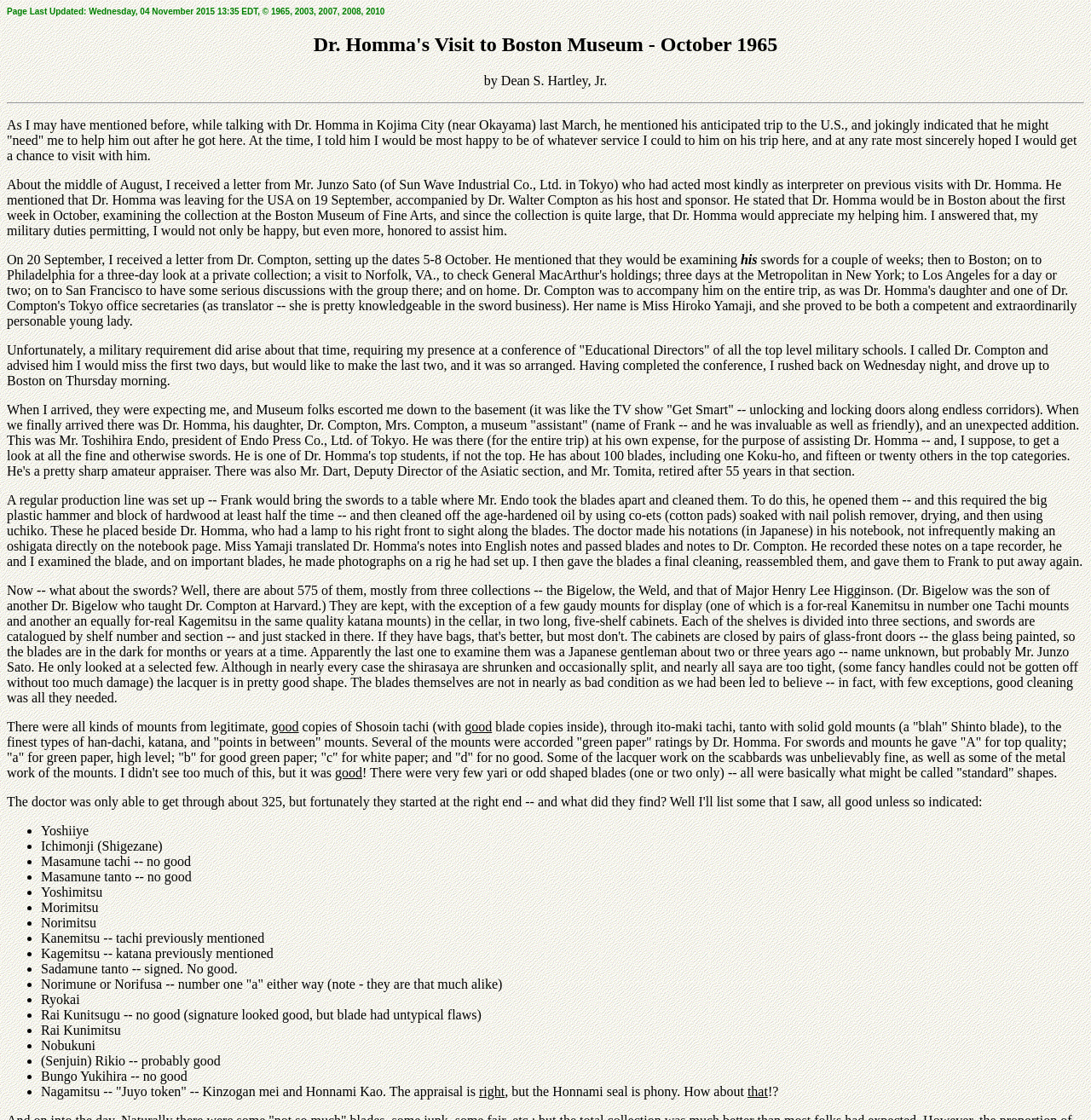What is the name of Dr. Homma's daughter?
We need a detailed and meticulous answer to the question.

Although Dr. Homma's daughter is mentioned in the text, her name is not provided. She is only referred to as 'Dr. Homma, his daughter'.